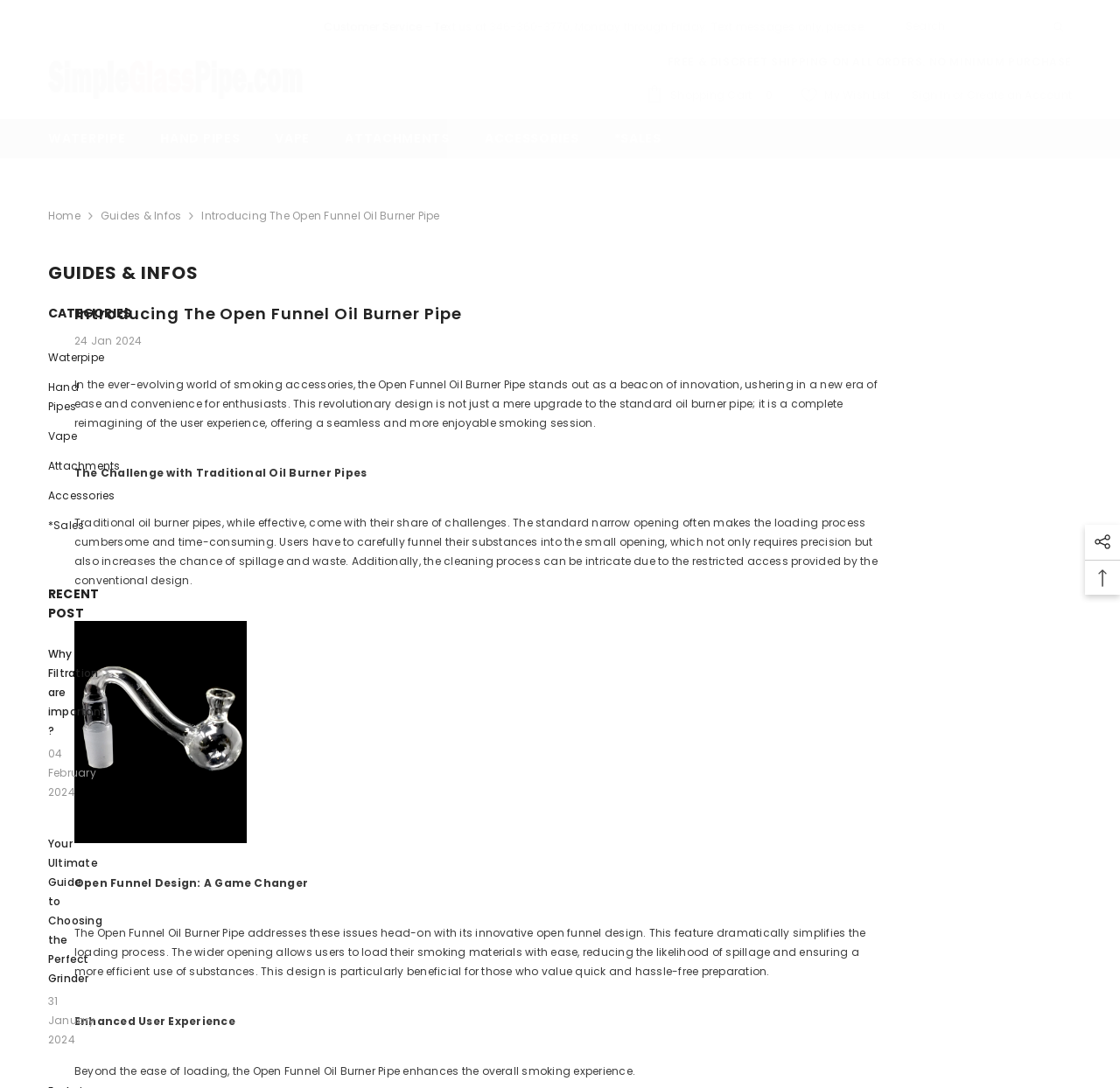Create a full and detailed caption for the entire webpage.

This webpage is an online store that specializes in smoking accessories, particularly the Open Funnel Oil Burner Pipe. At the top of the page, there is an image of an online store, followed by a link to "Simple Glass Pipe" and a customer service text message number. Below that, there is a search bar with a combobox and a search button.

On the top-right side of the page, there are links to "Shopping Cart", "My Wish List", "Sign In", and "Create an Account". Below that, there are links to different categories, including "WATERPIPE", "HAND PIPES", "VAPE", "ATTACHMENTS", "ACCESSORIES", and "*SALES".

The main content of the page is divided into sections. The first section is "GUIDES & INFOS", which has a heading and a breadcrumb navigation menu. Below that, there is a section titled "CATEGORIES" with a menu that lists different categories.

The next section is "RECENT POST", which features three recent articles with links, titles, and dates. The articles are about the importance of filtration, choosing the perfect grinder, and exploring the Open Funnel Oil Burner Pipe.

Following that, there is a section titled "FEATURED PRODUCTS", which highlights the Open Funnel Oil Burner Pipe. This section includes a heading, a date, and a detailed description of the product, including its innovative design and benefits. There are also images of the product and links to learn more.

Throughout the page, there are various UI elements, including images, links, headings, and static text. The layout is organized, with clear headings and concise text, making it easy to navigate and find information.